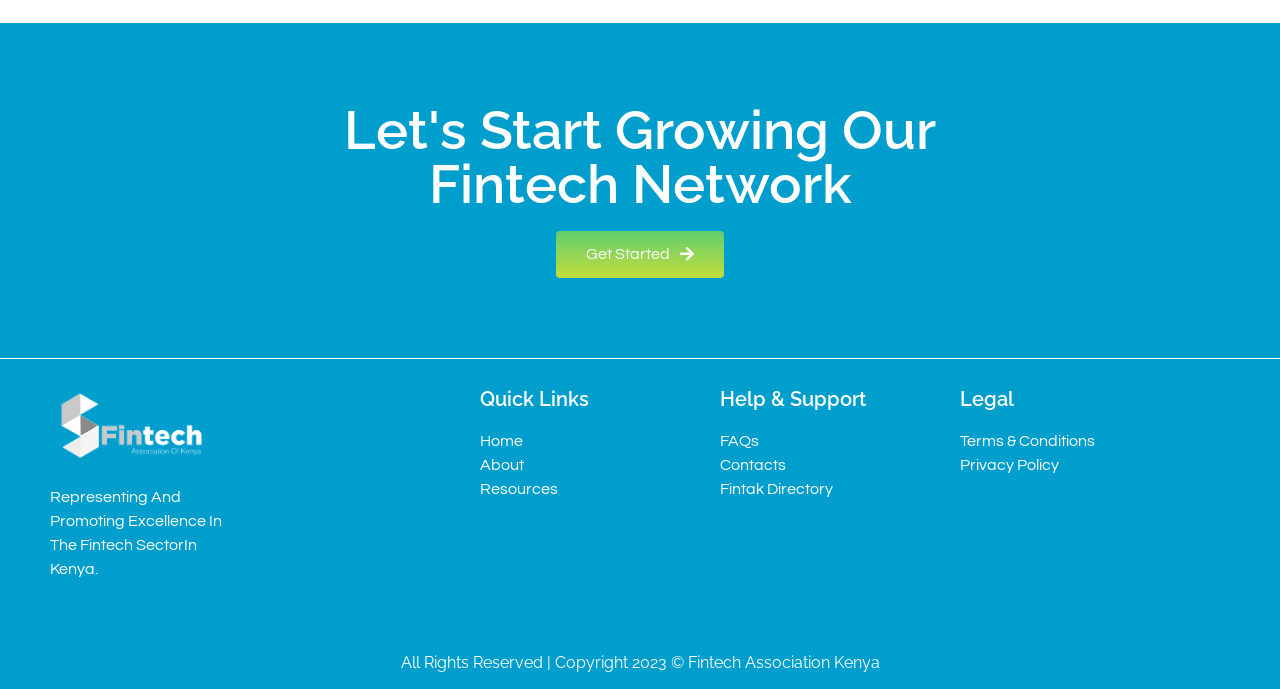Identify the bounding box coordinates of the clickable region required to complete the instruction: "Read FAQs". The coordinates should be given as four float numbers within the range of 0 and 1, i.e., [left, top, right, bottom].

[0.562, 0.623, 0.734, 0.658]